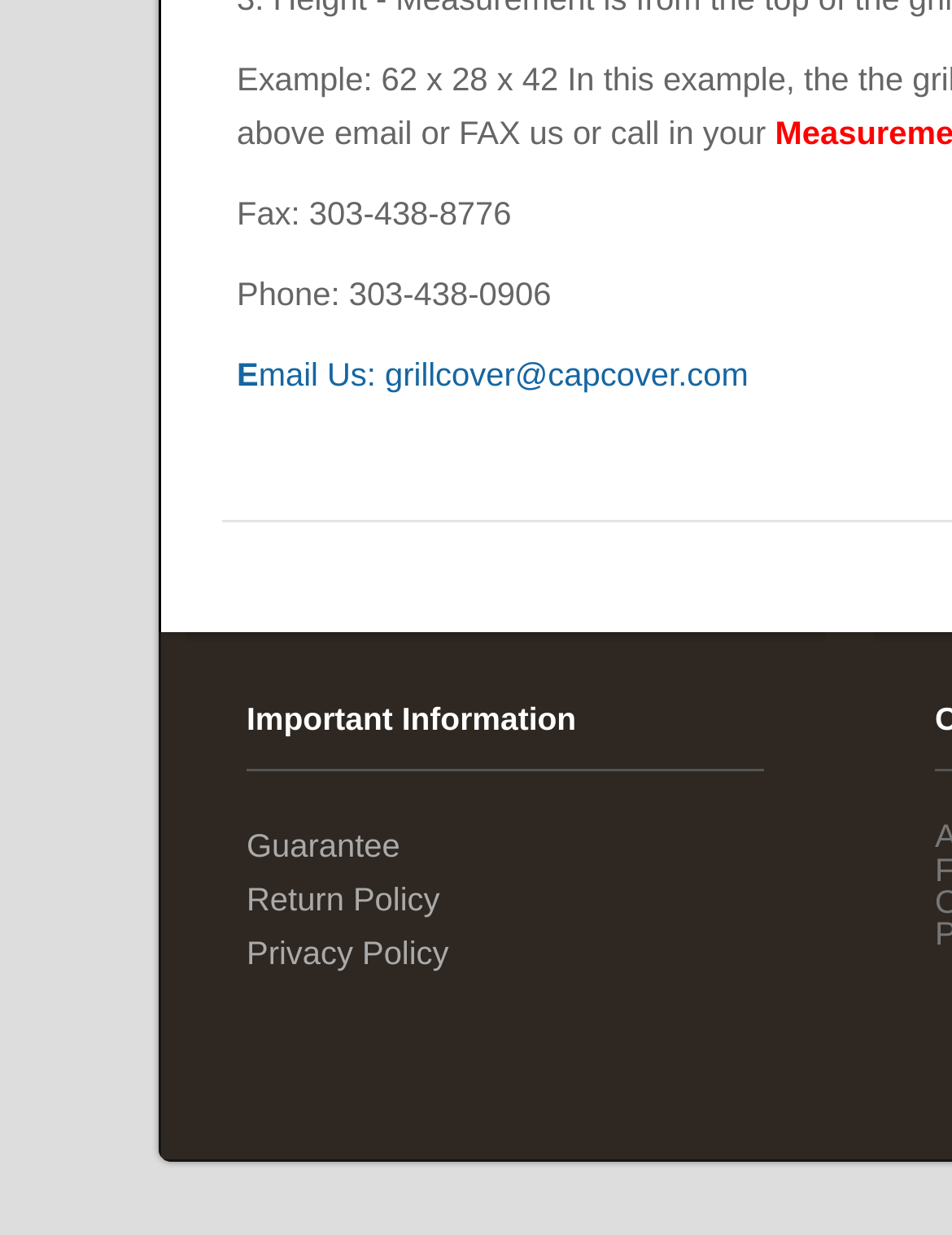What is the first link at the top of the page? Look at the image and give a one-word or short phrase answer.

M